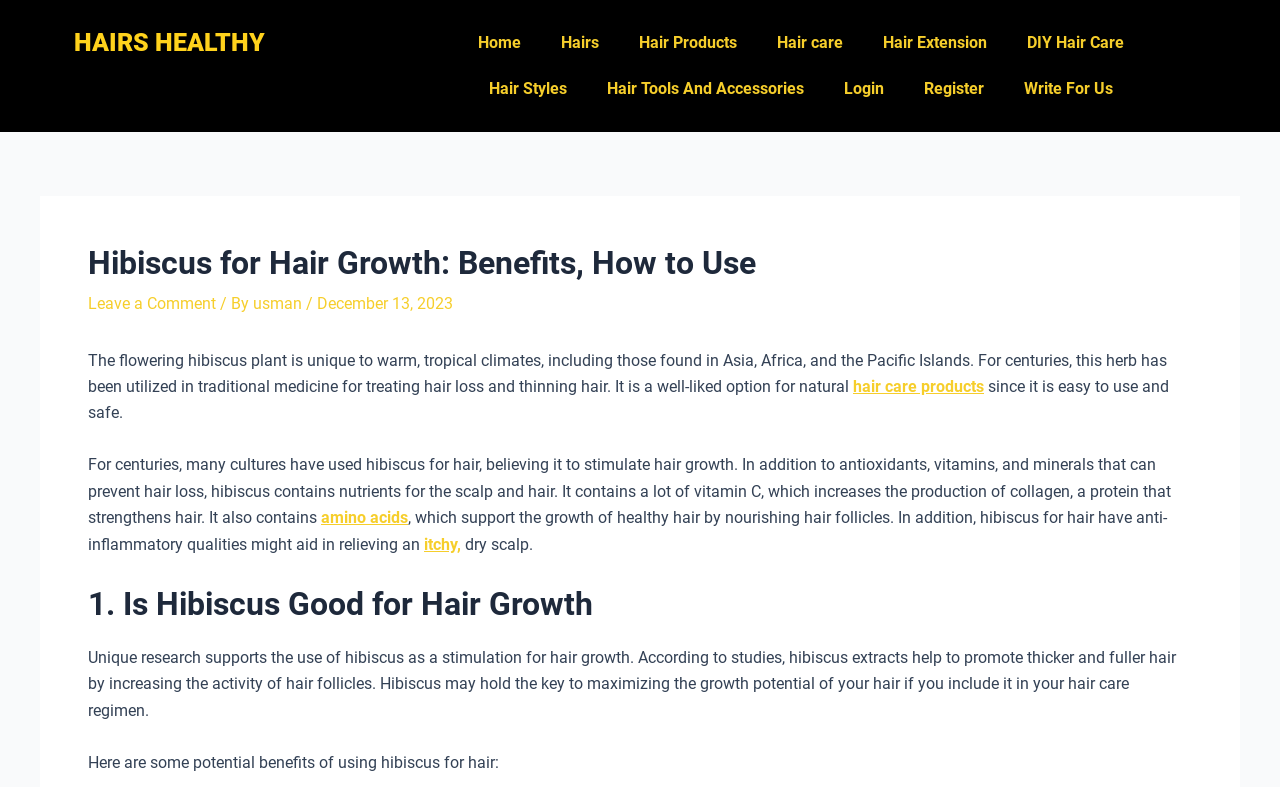Please identify the bounding box coordinates of the element I should click to complete this instruction: 'Click on the 'Write For Us' link'. The coordinates should be given as four float numbers between 0 and 1, like this: [left, top, right, bottom].

[0.784, 0.084, 0.885, 0.142]